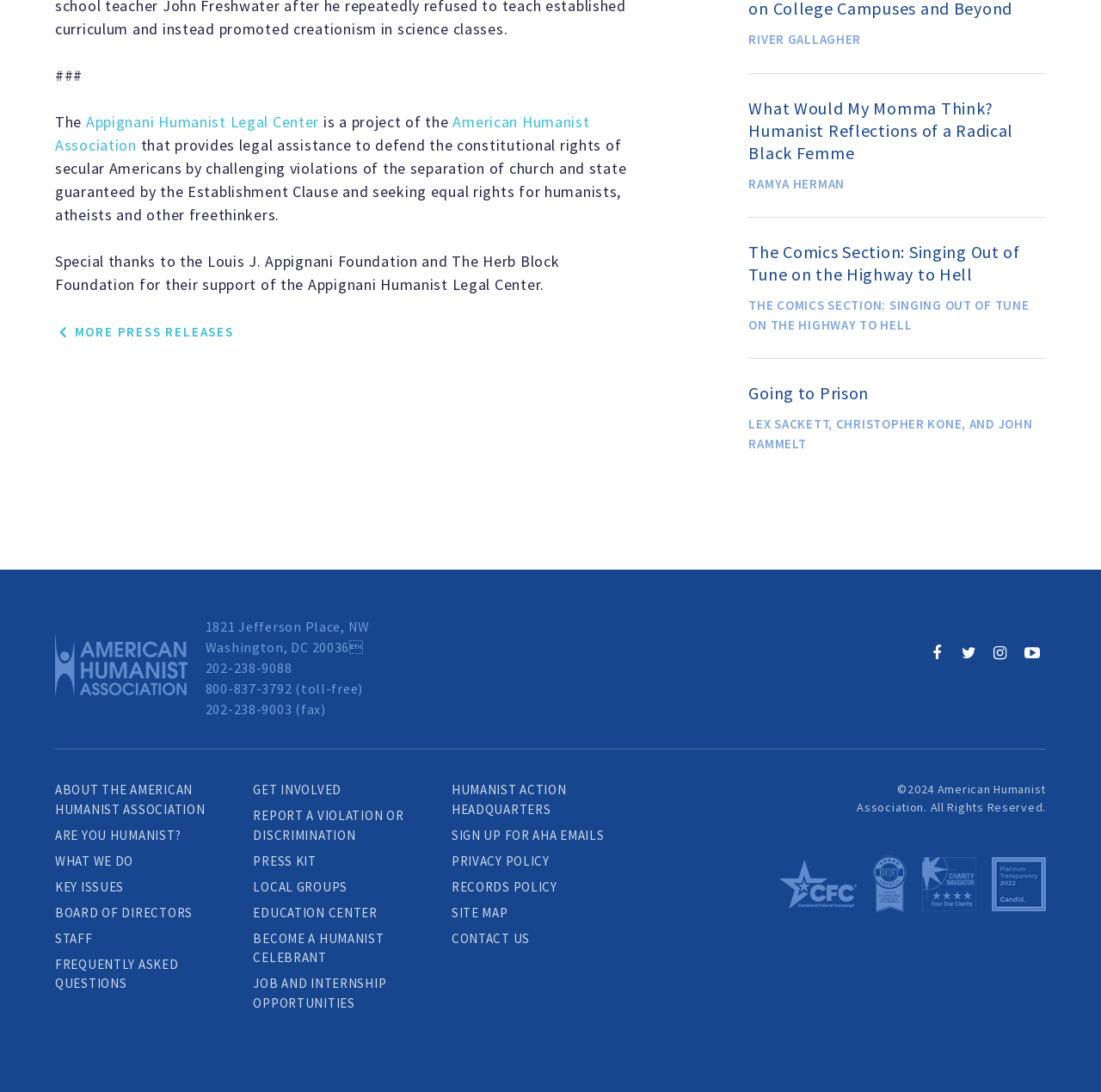Please give a succinct answer to the question in one word or phrase:
Who supports the Appignani Humanist Legal Center?

Louis J. Appignani Foundation and The Herb Block Foundation